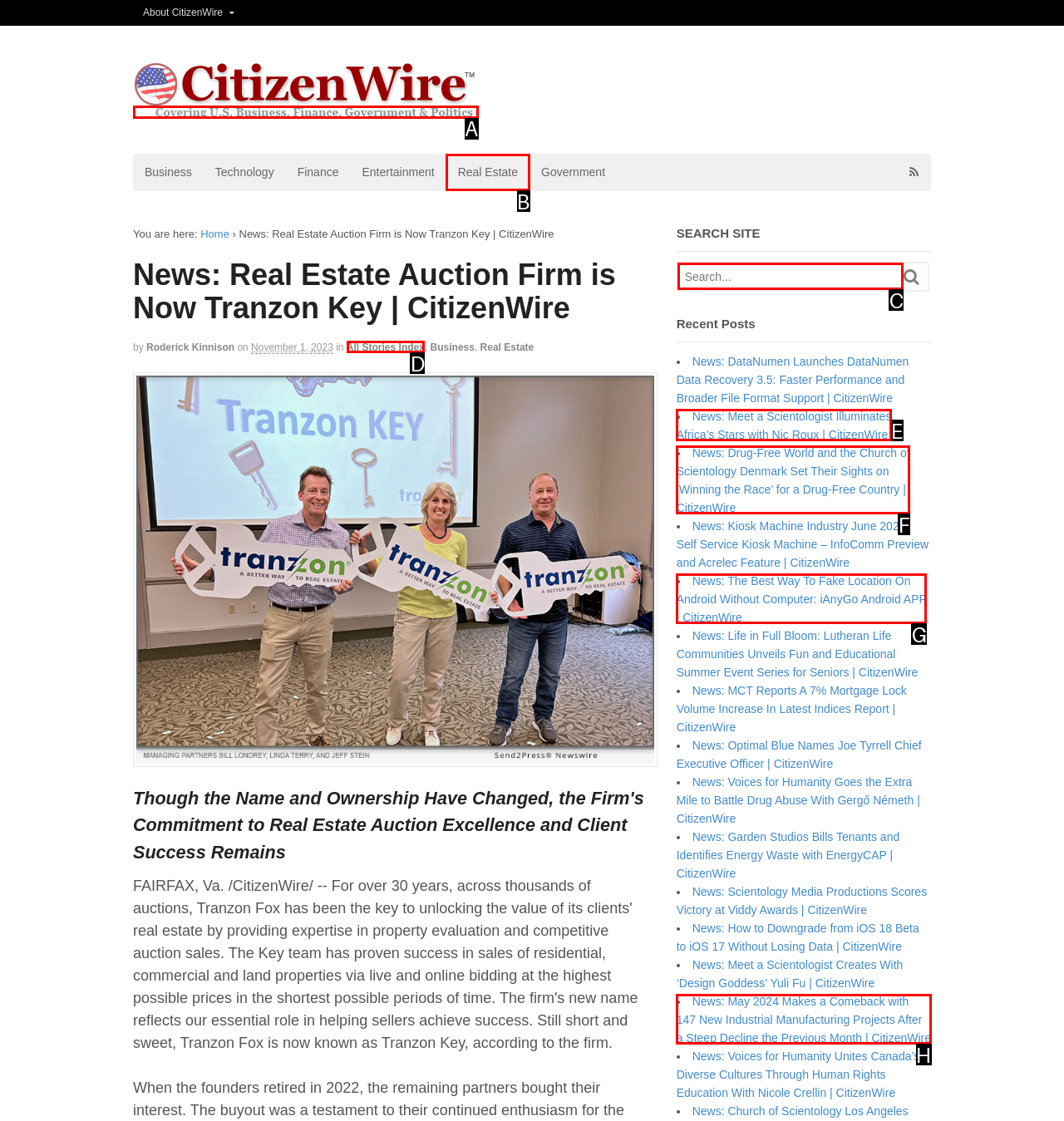Determine the letter of the UI element that will complete the task: View all stories
Reply with the corresponding letter.

D